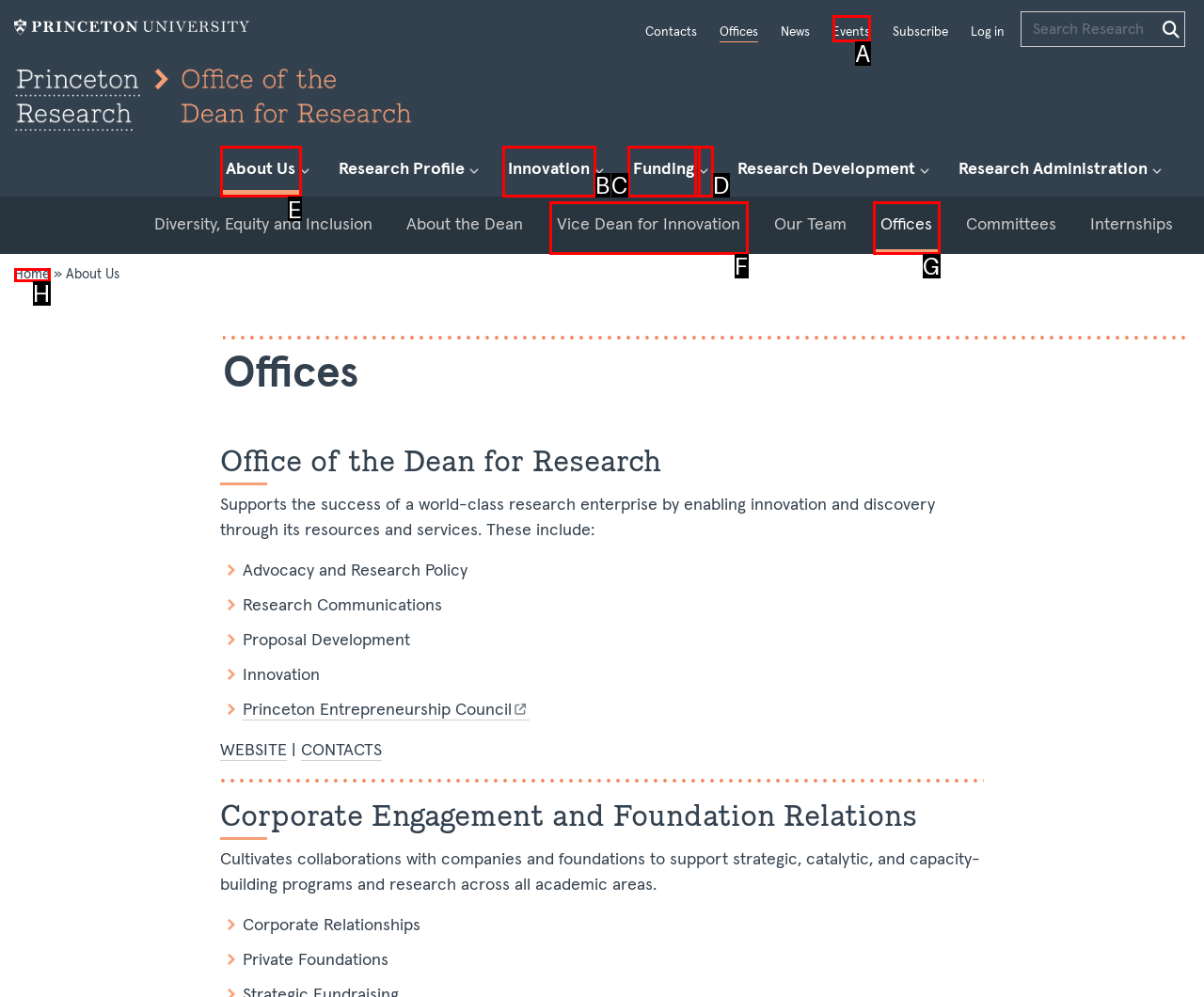Determine the HTML element to click for the instruction: Click the 'About Us' link.
Answer with the letter corresponding to the correct choice from the provided options.

E